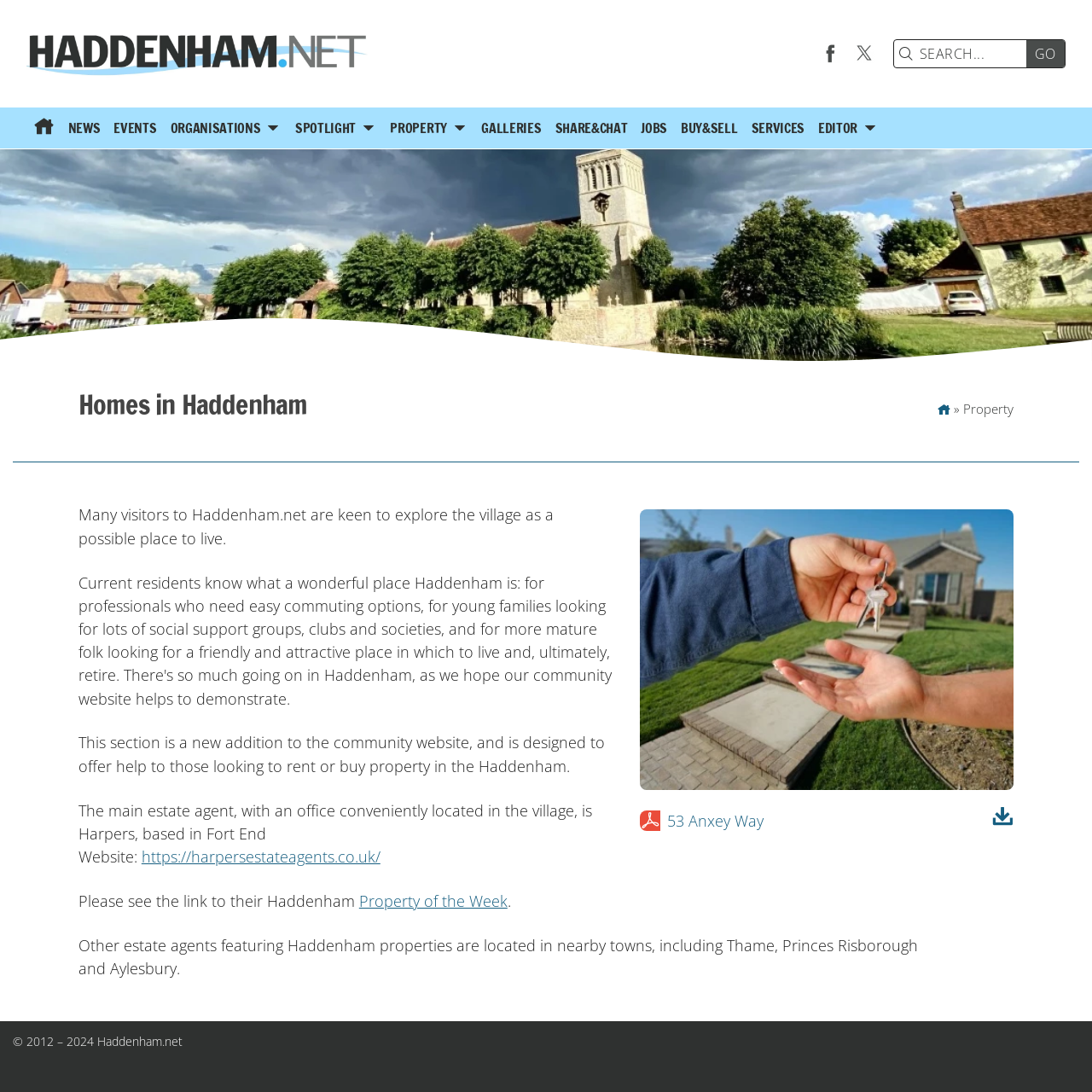Identify the bounding box coordinates of the region that should be clicked to execute the following instruction: "Go to Harpers estate agents website".

[0.13, 0.775, 0.348, 0.794]